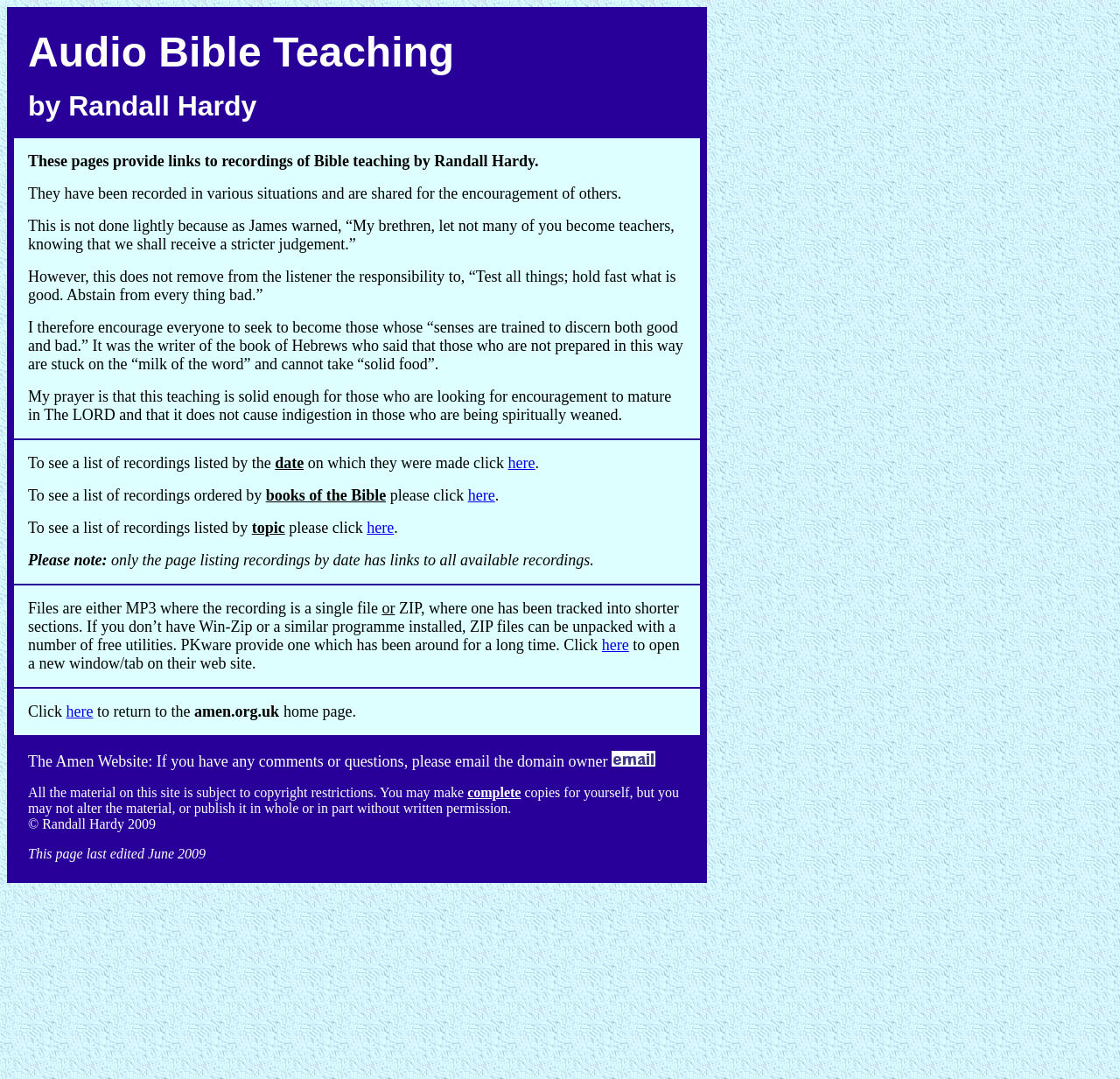Refer to the image and provide an in-depth answer to the question: 
What is the purpose of this webpage?

The webpage provides links to recordings of Bible teaching by Randall Hardy, with the intention of encouraging others and helping them mature in their faith.